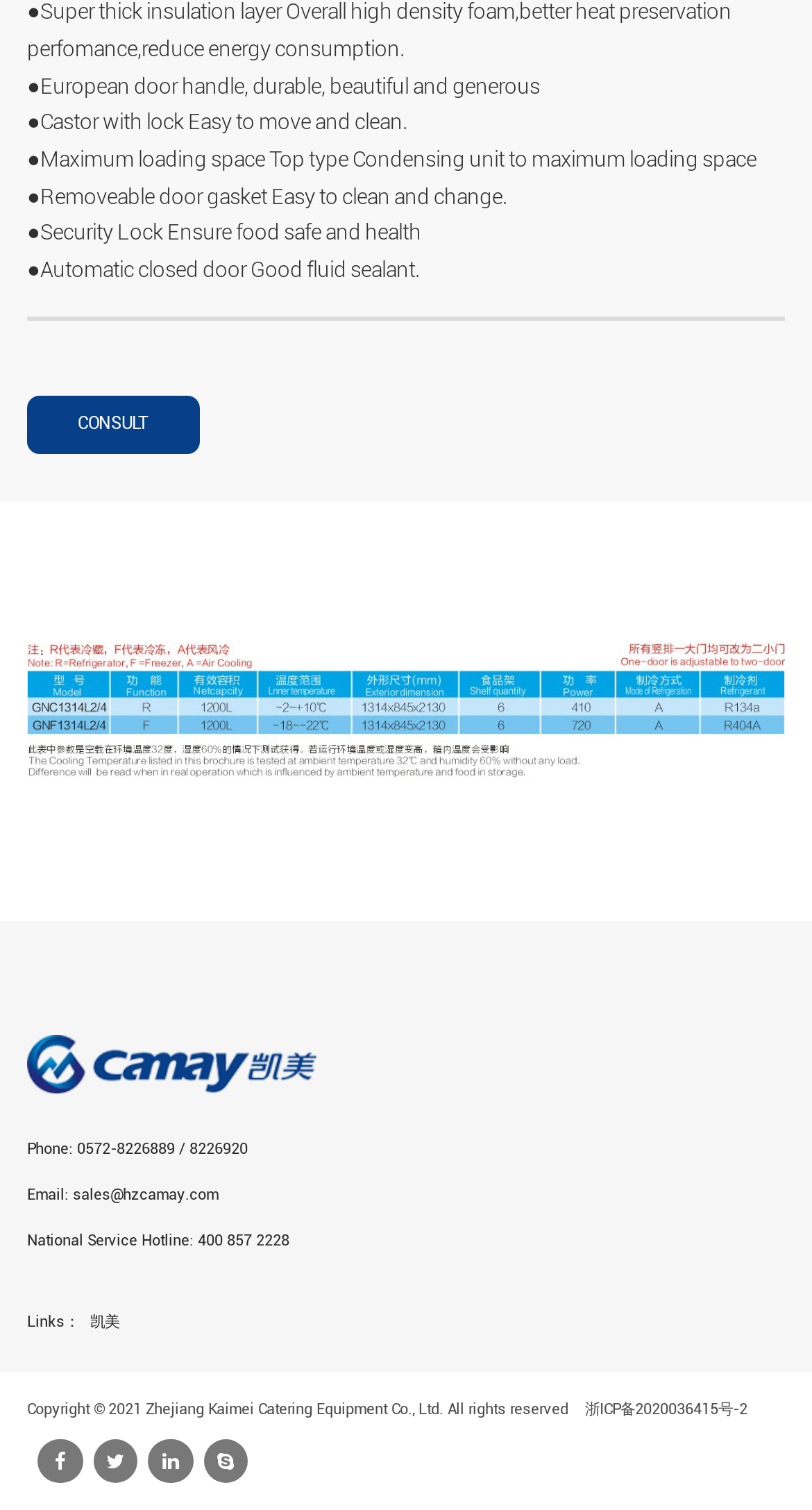Refer to the image and provide an in-depth answer to the question:
What is the main feature of the European door handle?

The main feature of the European door handle is described at the top of the webpage, where it is listed as '●European door handle, durable, beautiful and generous'.